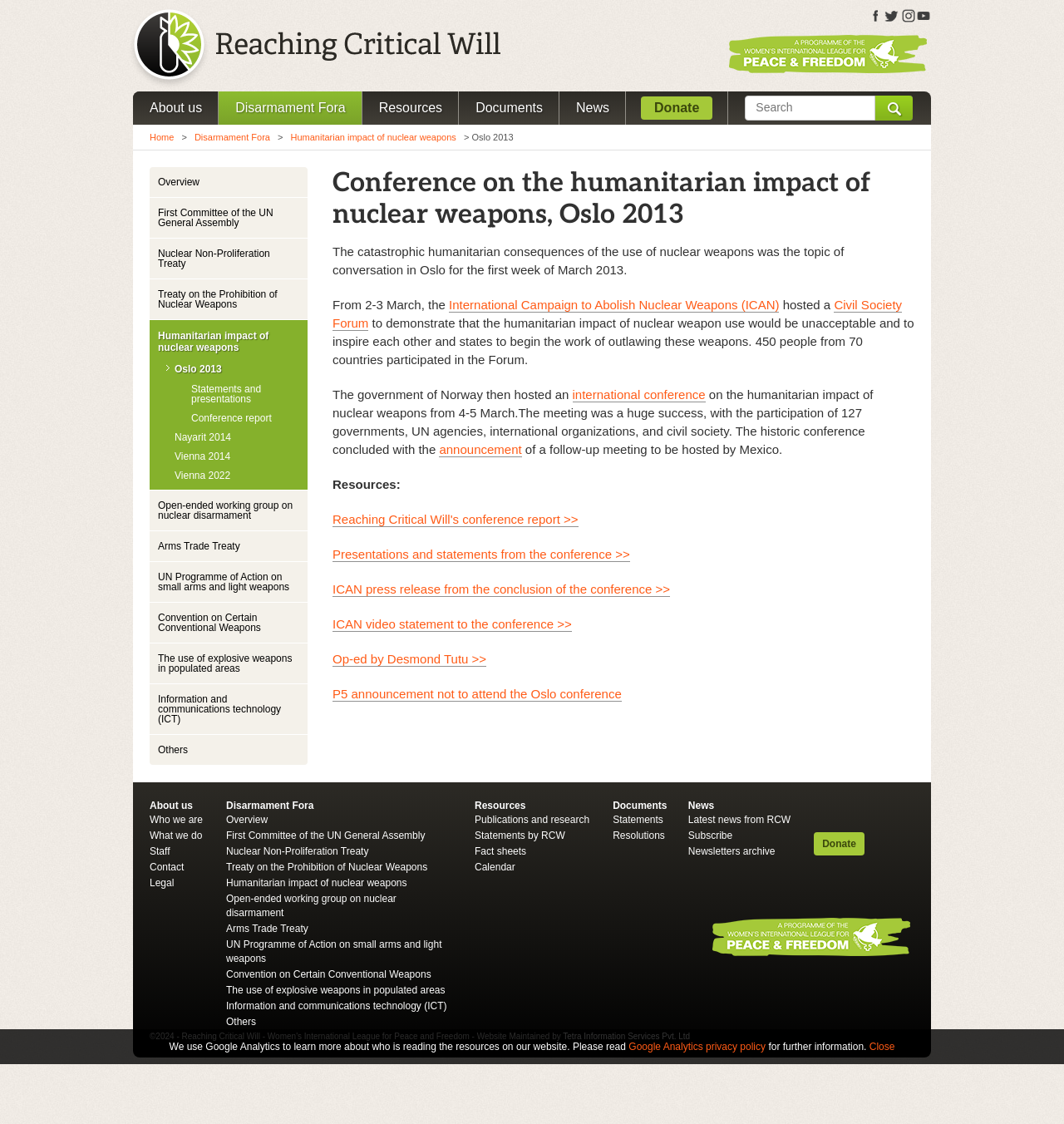Given the webpage screenshot and the description, determine the bounding box coordinates (top-left x, top-left y, bottom-right x, bottom-right y) that define the location of the UI element matching this description: Nuclear Non-Proliferation Treaty

[0.213, 0.752, 0.346, 0.763]